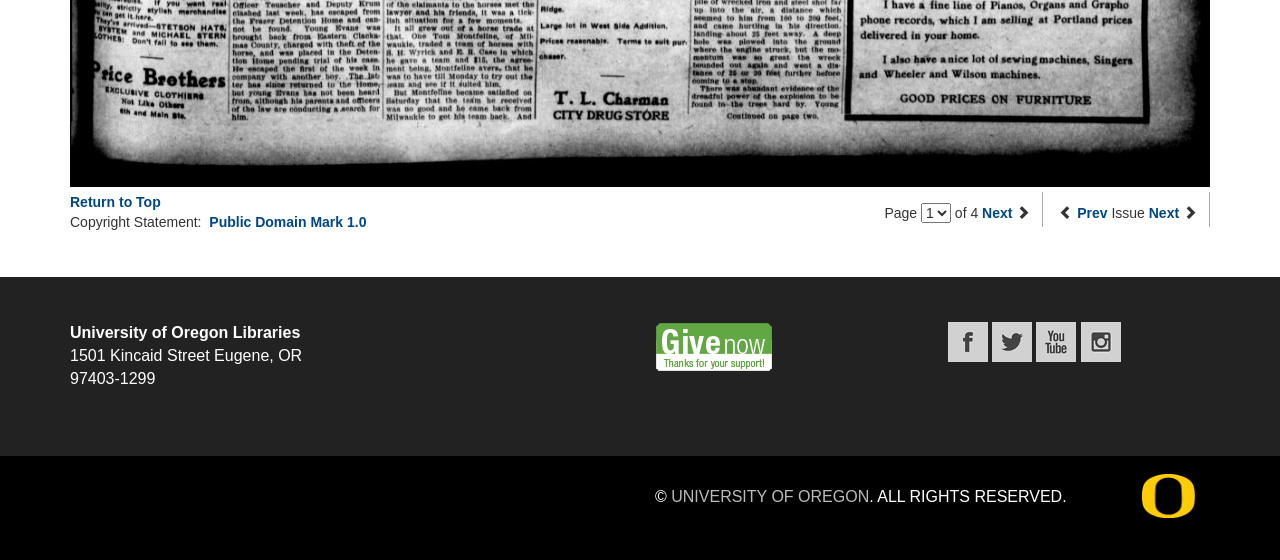Respond with a single word or phrase:
What is the address of the library?

1501 Kincaid Street, Eugene, OR 97403-1299